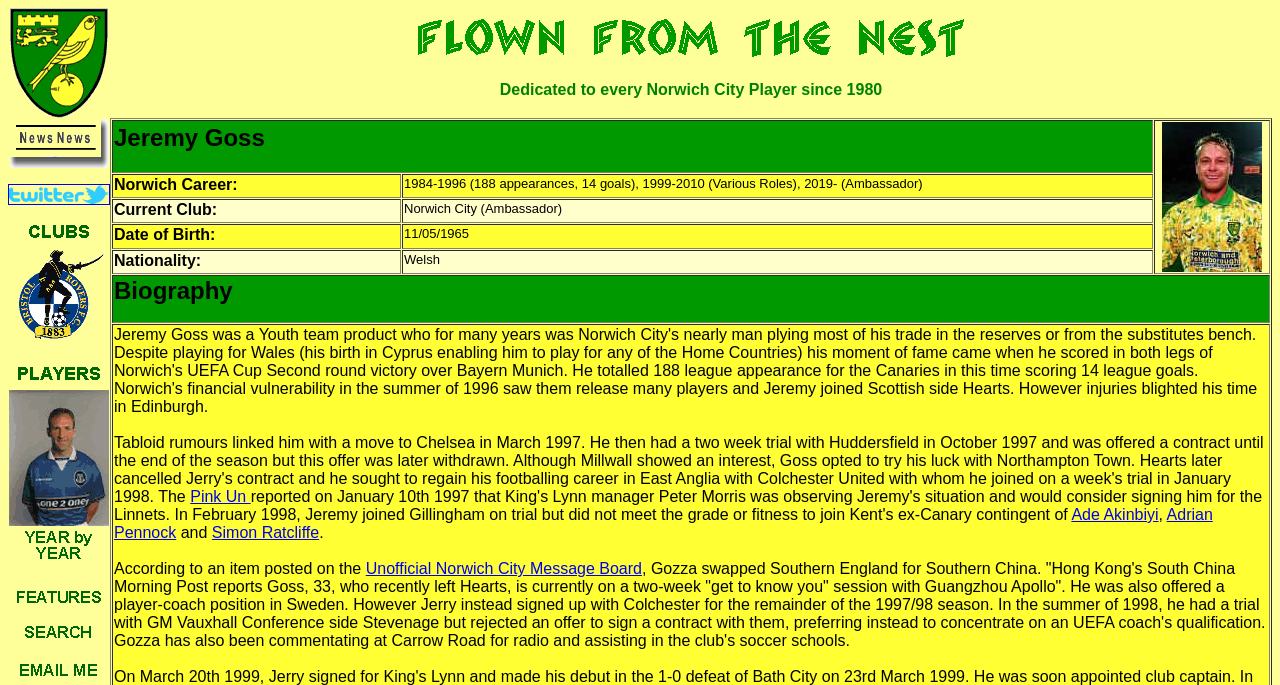Please identify the bounding box coordinates of the element that needs to be clicked to perform the following instruction: "View Freescale Timeline".

None